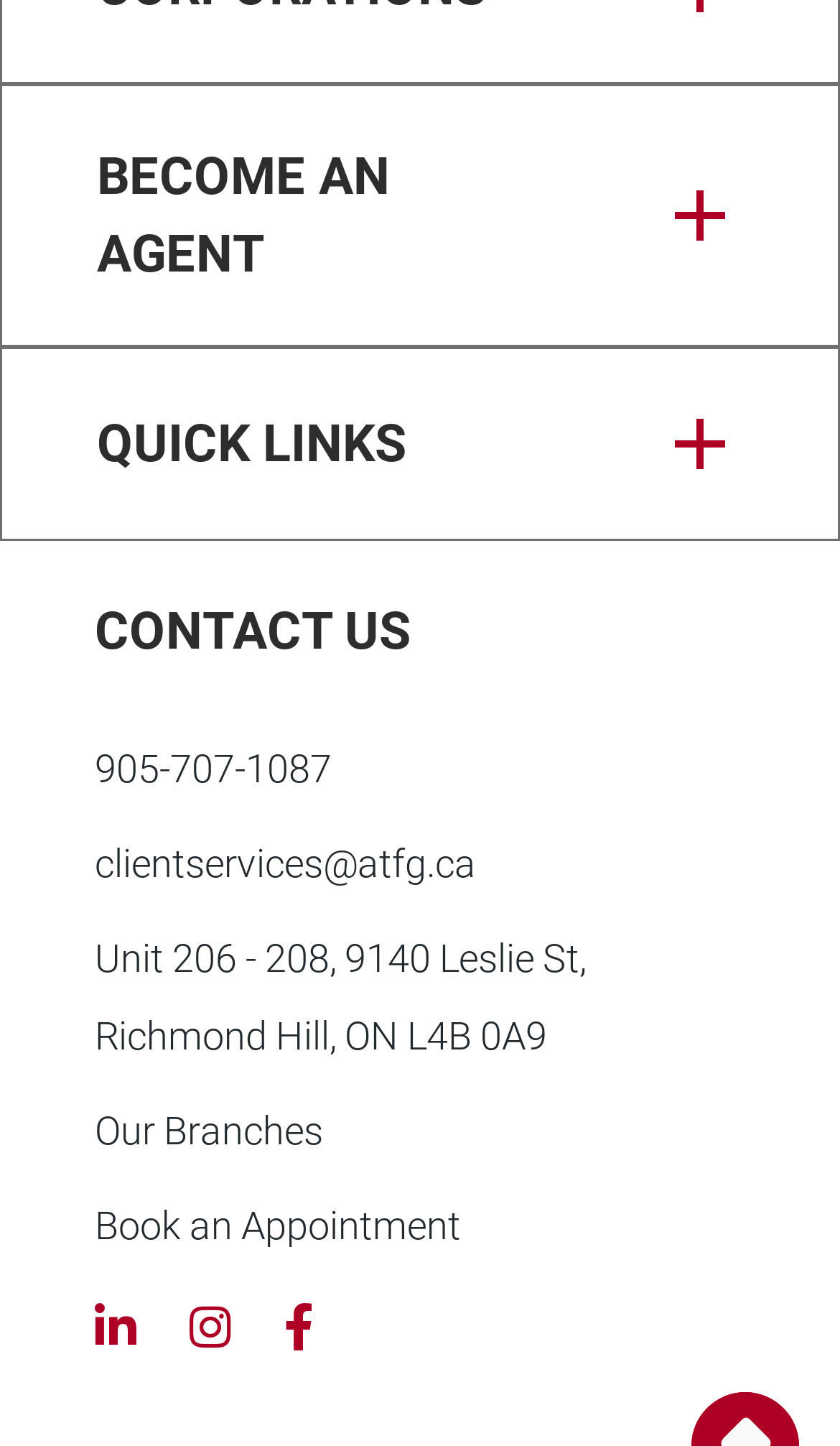What type of insurance is 'Travel Insurance'?
Give a detailed response to the question by analyzing the screenshot.

Based on the link 'Travel Insurance' on the webpage, it is likely that the type of insurance being referred to is travel-related, which is why the answer is 'Travel'.